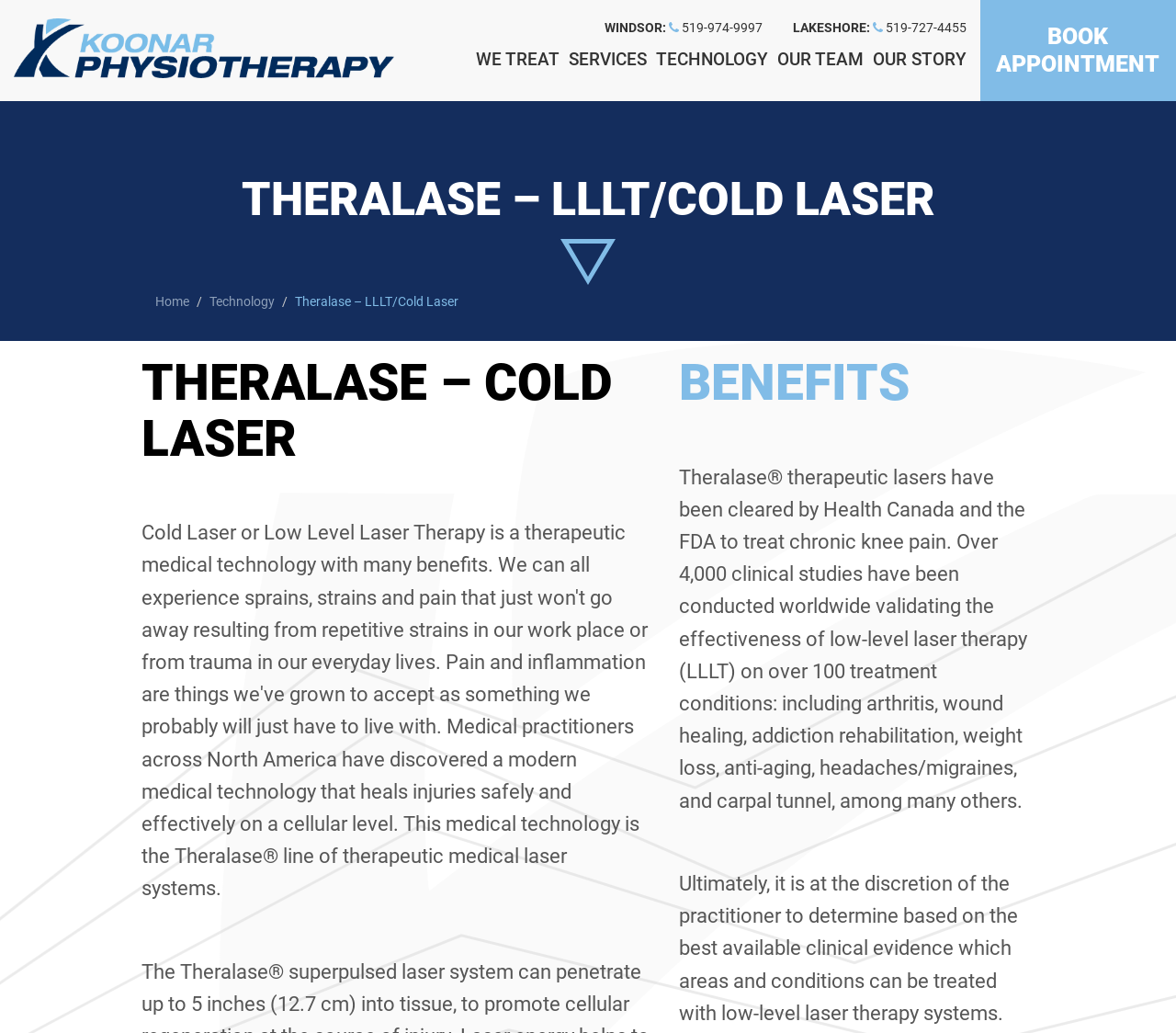Kindly determine the bounding box coordinates of the area that needs to be clicked to fulfill this instruction: "Visit the 'OUR TEAM' page".

[0.657, 0.036, 0.738, 0.08]